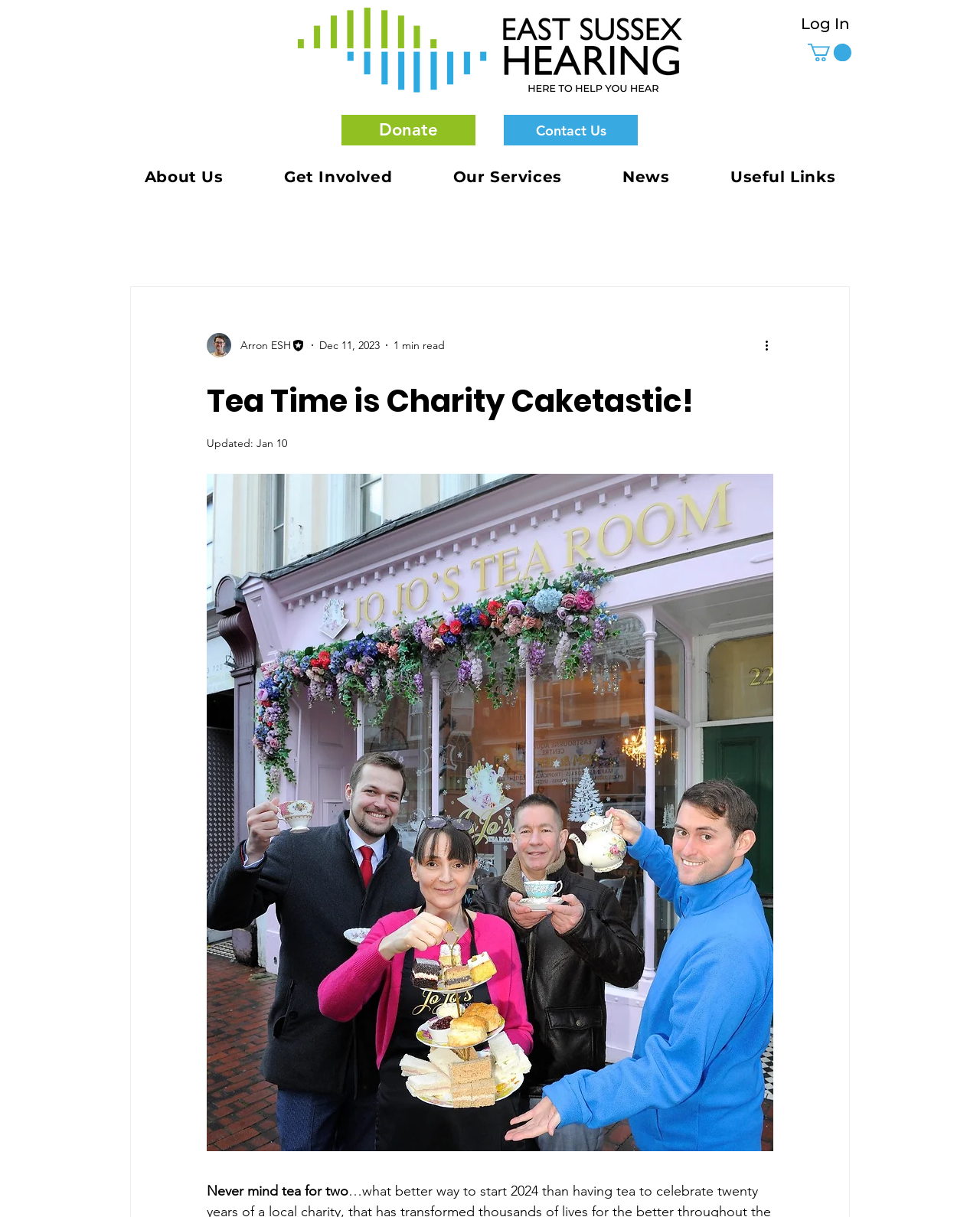Find and indicate the bounding box coordinates of the region you should select to follow the given instruction: "View the latest news".

[0.605, 0.132, 0.714, 0.159]